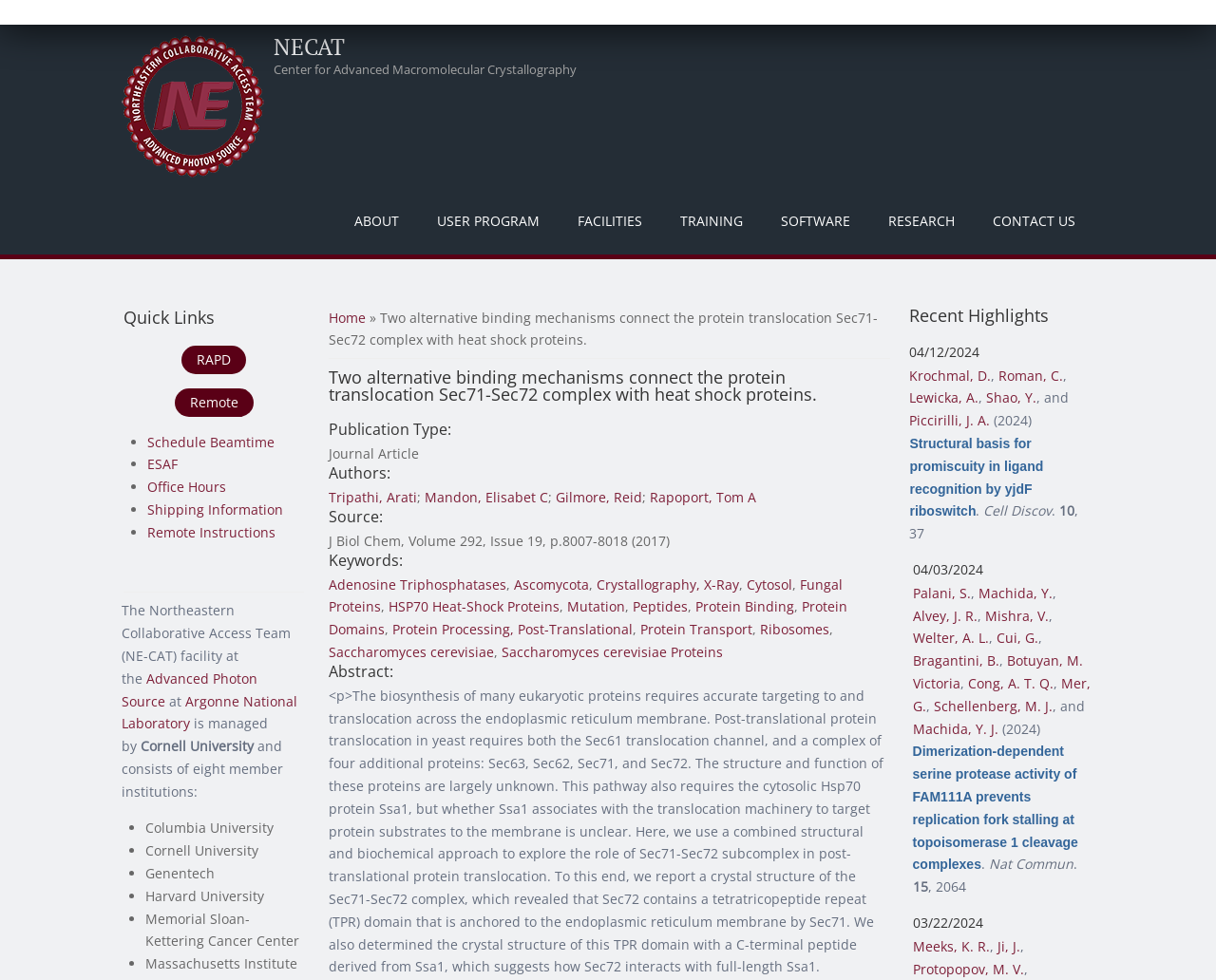Based on the image, give a detailed response to the question: What is the name of the first author of the article?

The name of the first author of the article can be found in the section 'Authors:' which is located in the middle of the webpage, and it is specified as 'Tripathi, Arati'.